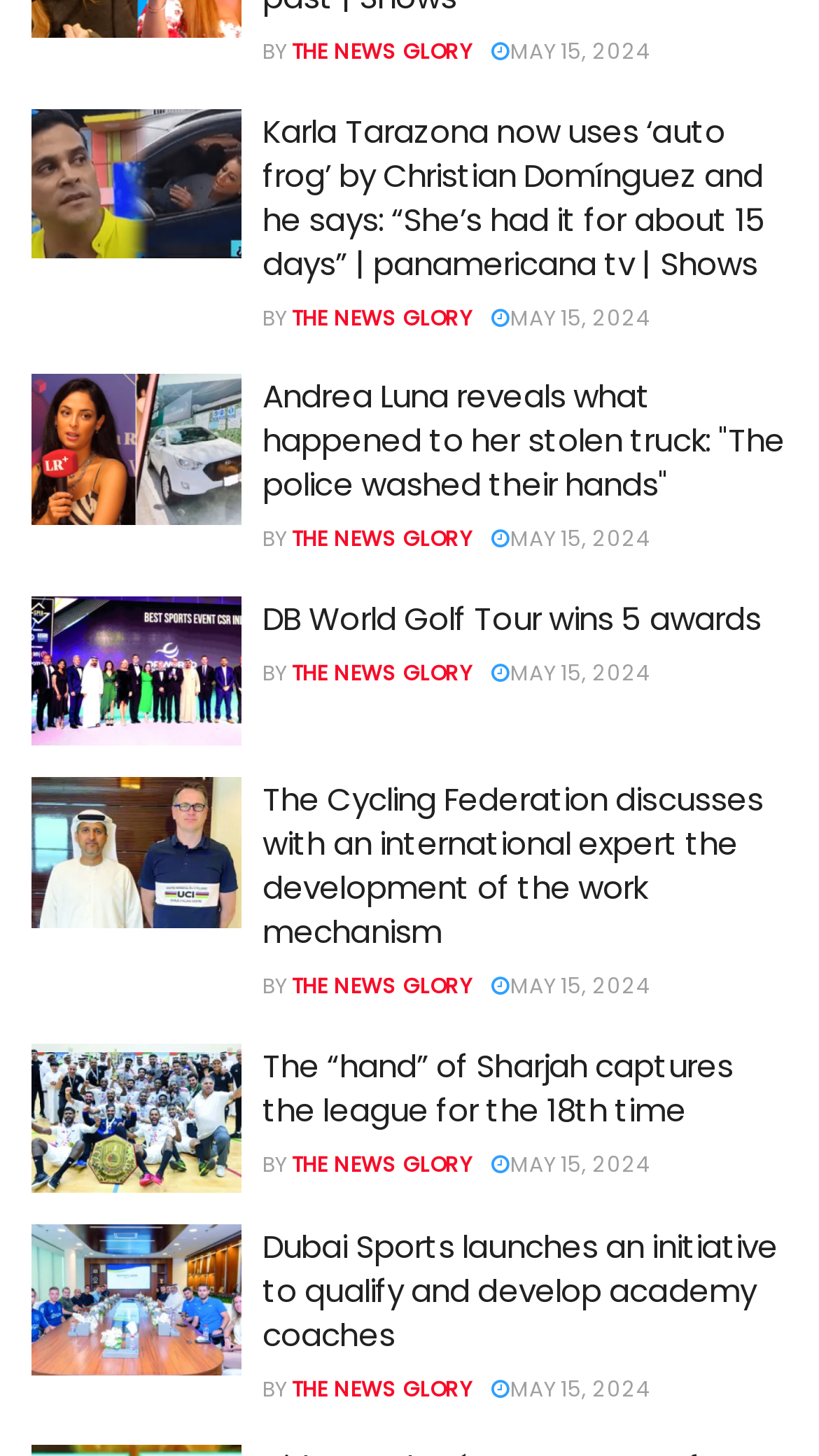From the webpage screenshot, identify the region described by May 15, 2024. Provide the bounding box coordinates as (top-left x, top-left y, bottom-right x, bottom-right y), with each value being a floating point number between 0 and 1.

[0.6, 0.943, 0.792, 0.965]